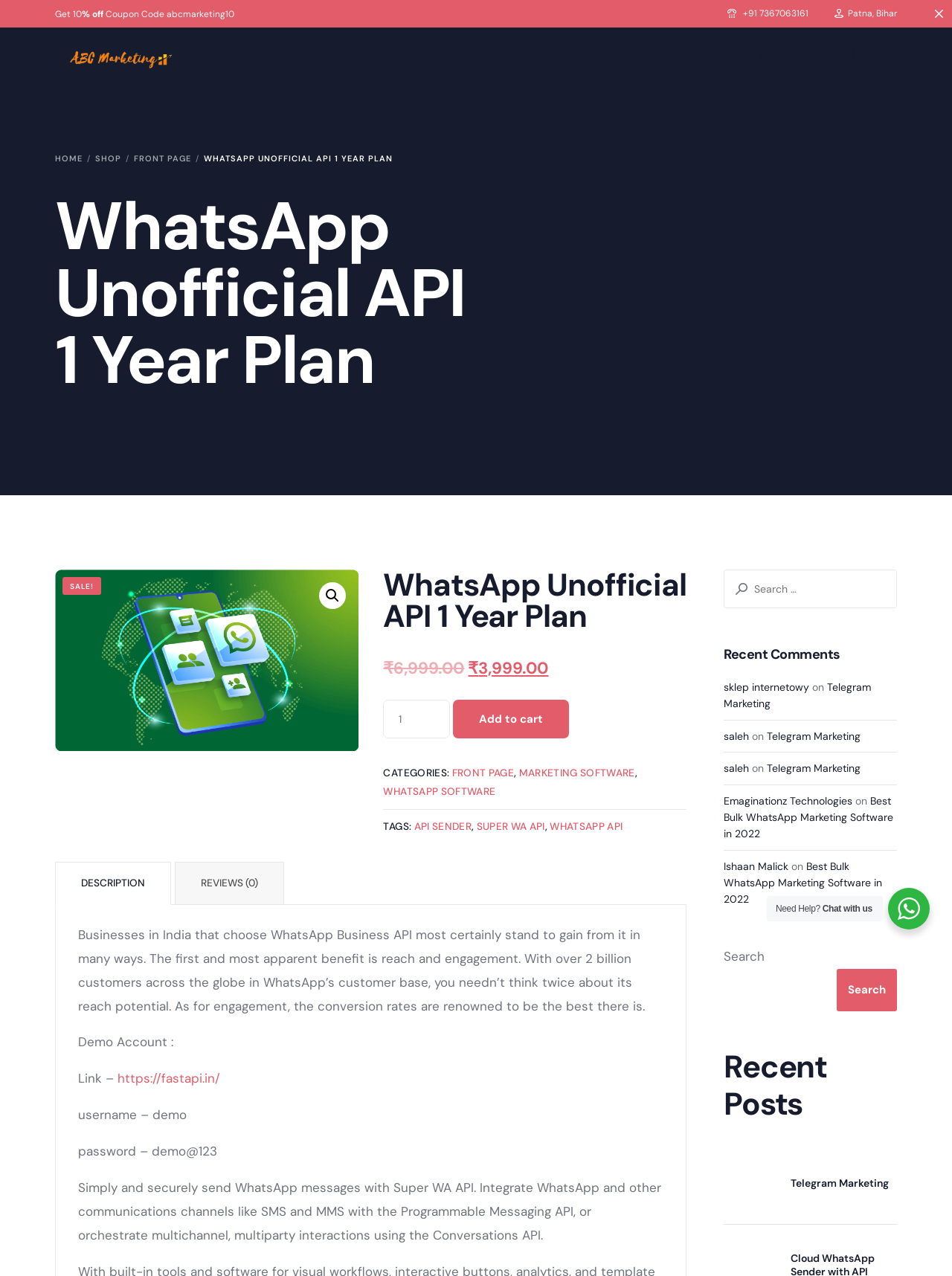Locate the bounding box coordinates of the element that should be clicked to execute the following instruction: "Search for something".

[0.76, 0.446, 0.942, 0.476]